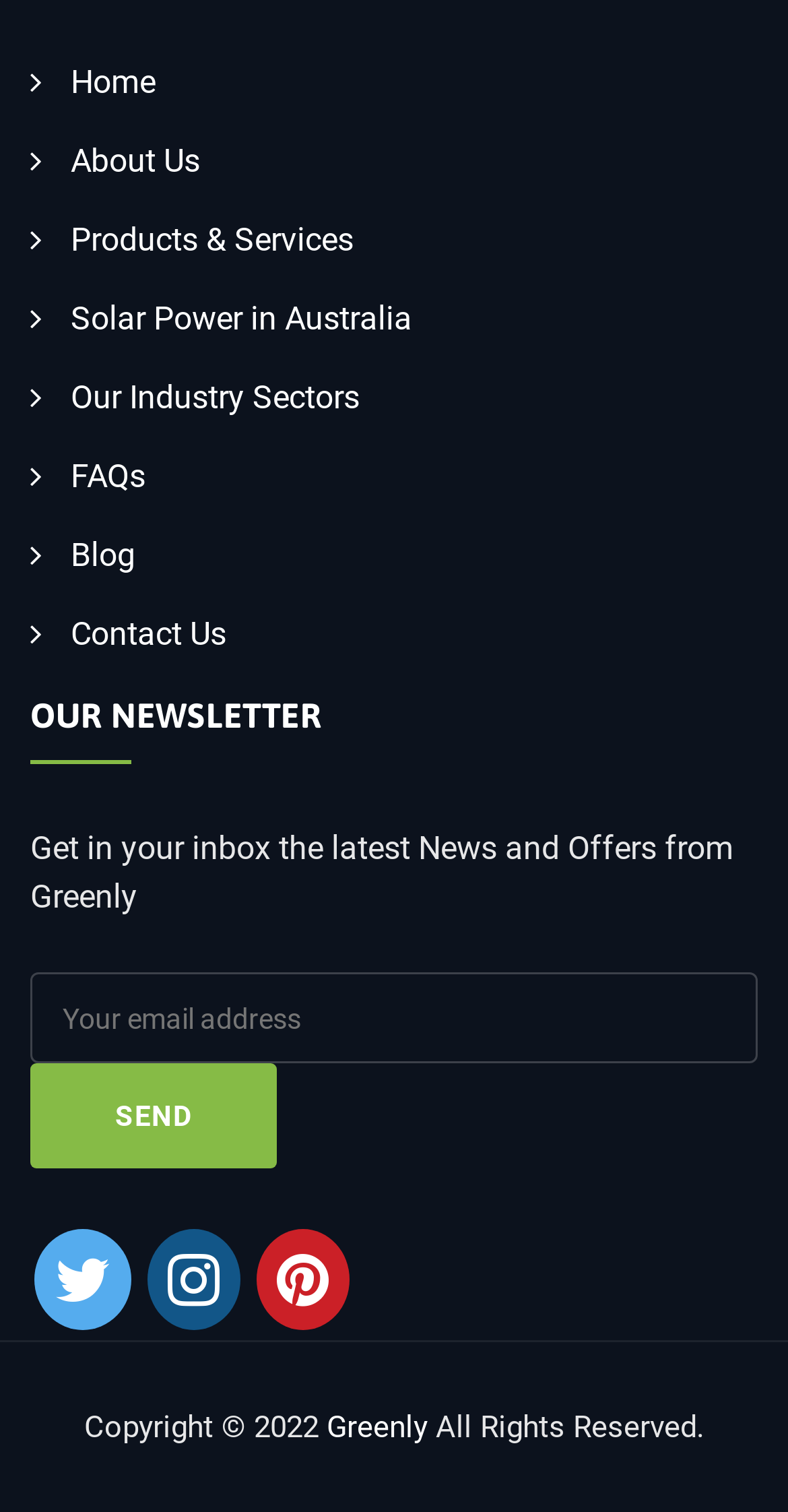Please identify the bounding box coordinates of the element I should click to complete this instruction: 'Send the contact form'. The coordinates should be given as four float numbers between 0 and 1, like this: [left, top, right, bottom].

[0.038, 0.703, 0.351, 0.773]